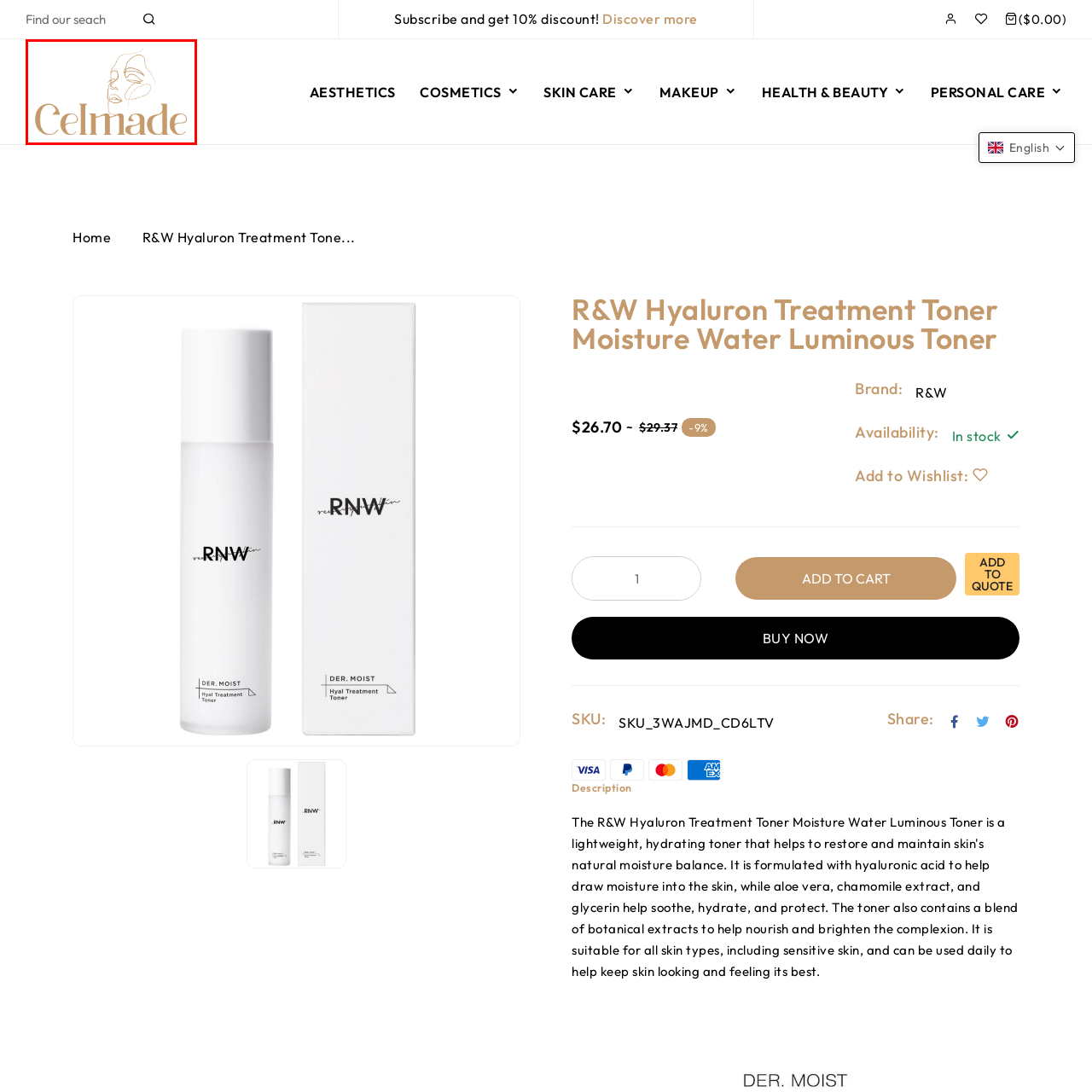Provide an in-depth description of the scene highlighted by the red boundary in the image.

The image features a minimalist logo for Celmade, a brand that likely focuses on skincare or cosmetics. The design includes a stylized outline of a face, accentuating elegance and beauty, which aligns well with the brand's offerings like the R&W Hyaluron Treatment Toner Moisture Water Luminous Toner. The use of soft lines and a warm color palette suggests a focus on natural beauty and skincare innovation. This logo encapsulates the brand's identity, emphasizing a modern, serene aesthetic in the beauty industry.